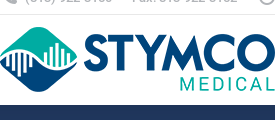What type of products does Stymco Medical likely provide?
Please provide a single word or phrase based on the screenshot.

Therapeutic devices and supportive equipment